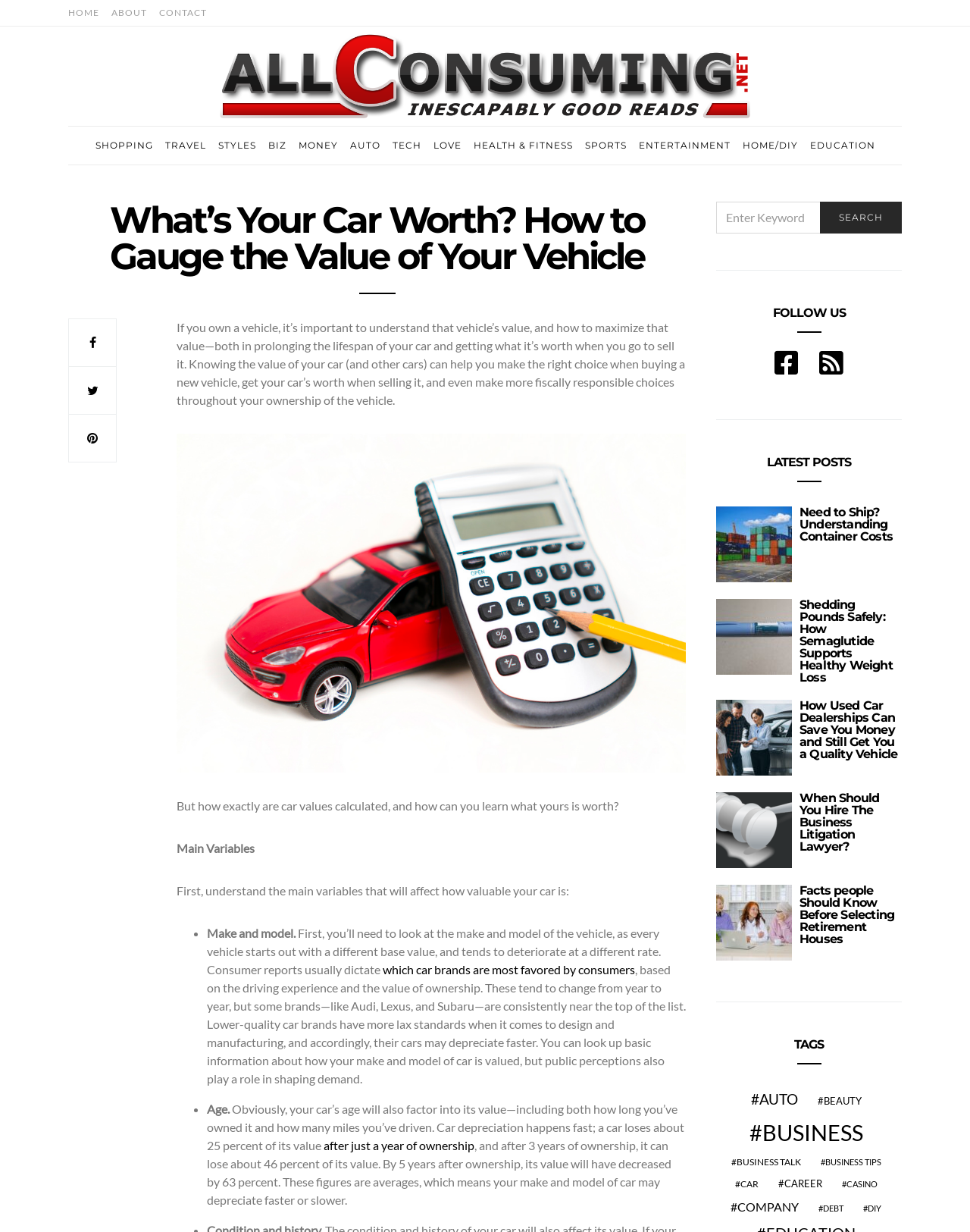Please locate and generate the primary heading on this webpage.

What’s Your Car Worth? How to Gauge the Value of Your Vehicle